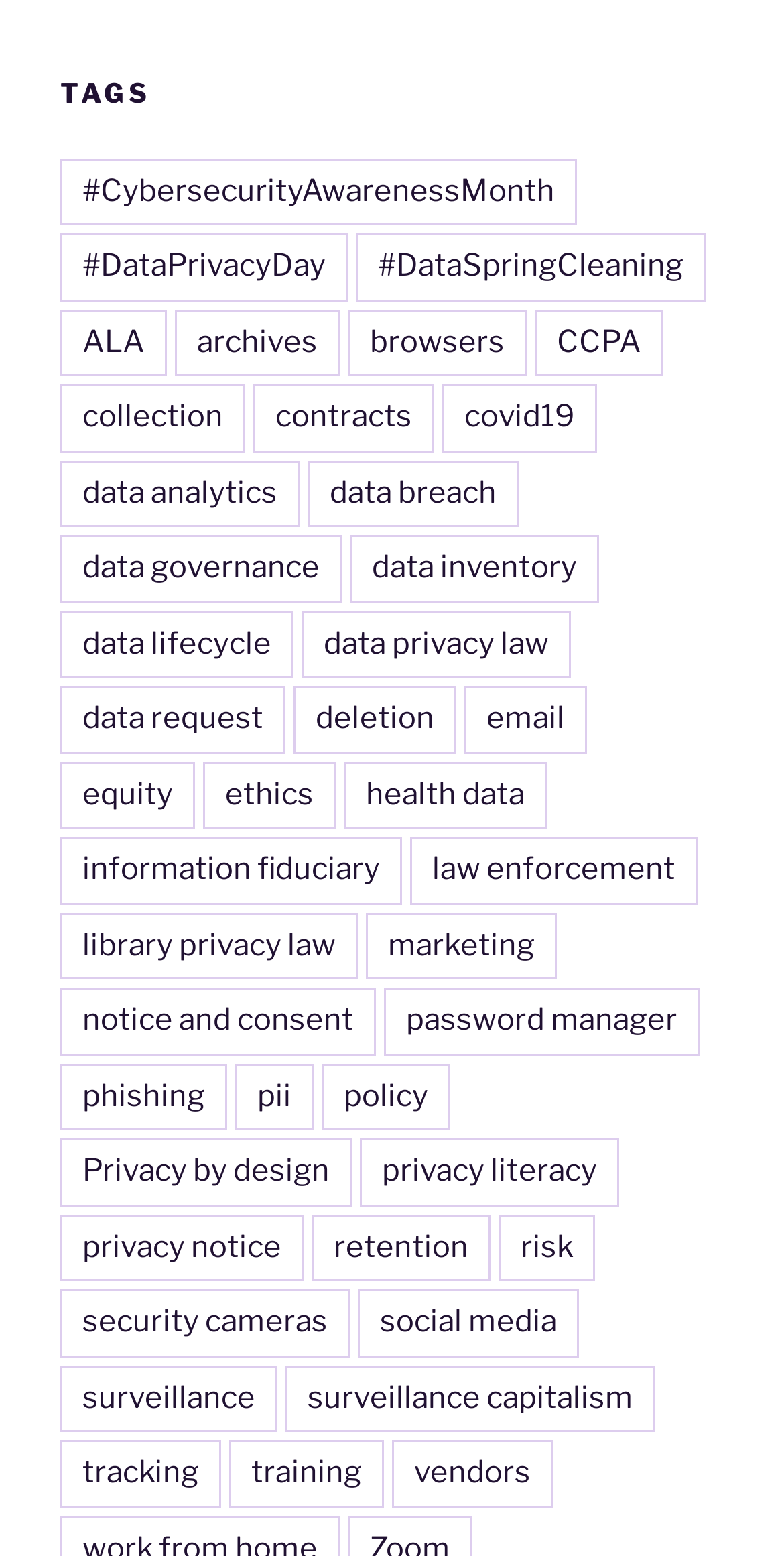Pinpoint the bounding box coordinates of the area that must be clicked to complete this instruction: "Read about data analytics".

[0.077, 0.296, 0.382, 0.339]